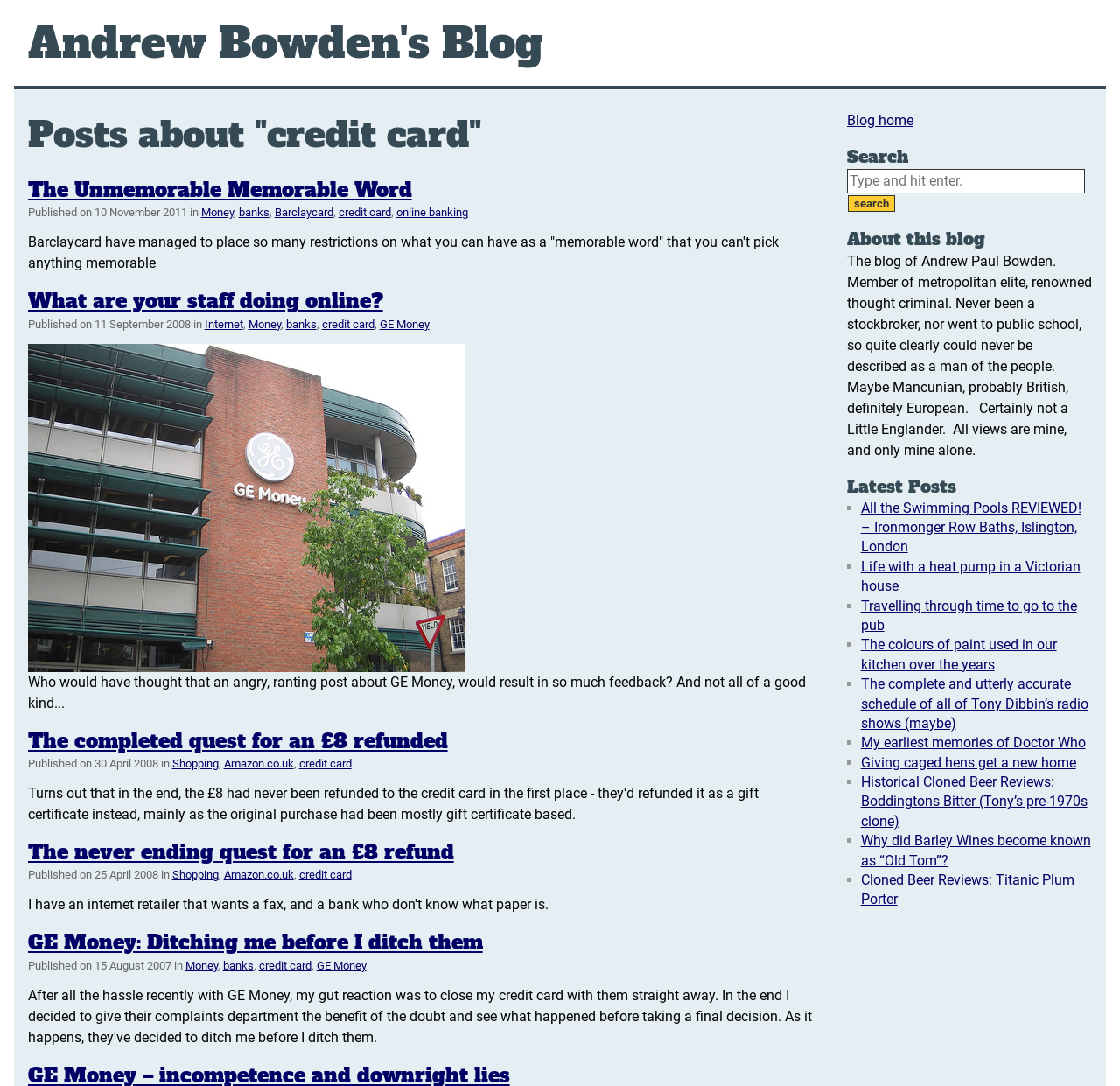Identify the bounding box coordinates of the region that should be clicked to execute the following instruction: "Search for something".

[0.756, 0.155, 0.969, 0.178]